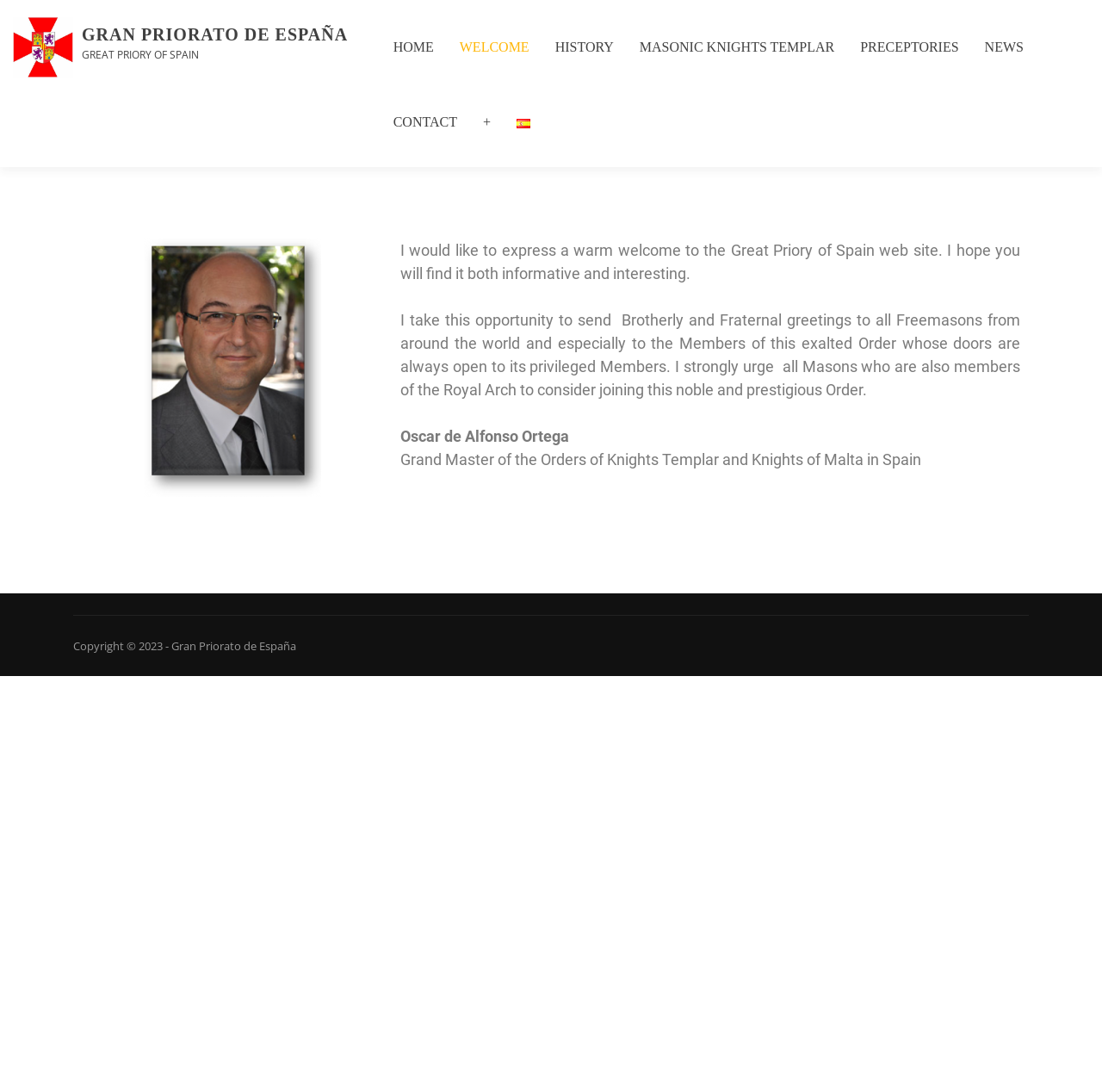What is the language of the webpage?
Provide a well-explained and detailed answer to the question.

I determined the language of the webpage by looking at the content of the article section, which is written in English. Additionally, there is a link to switch to Español, which suggests that the current language is English.